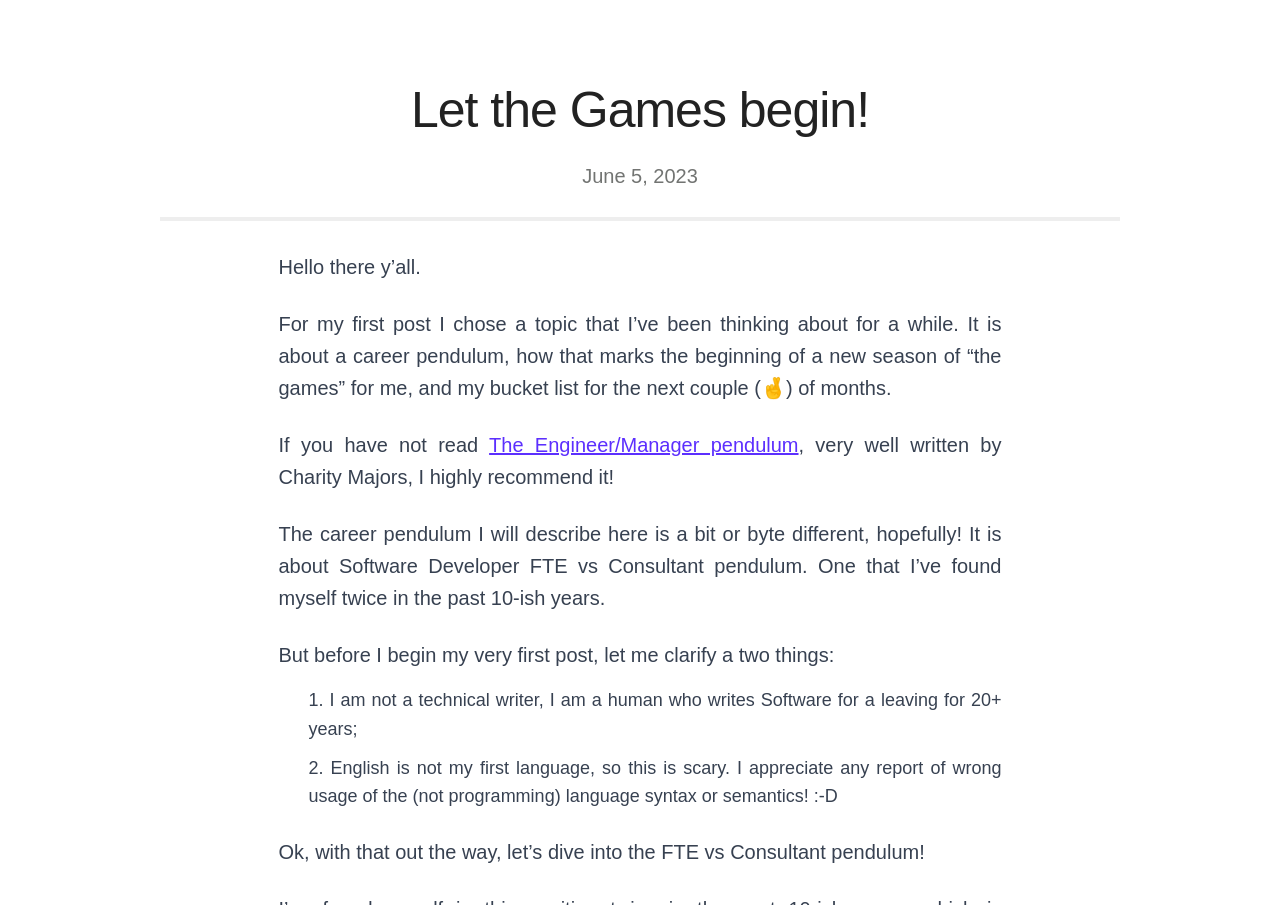Please examine the image and answer the question with a detailed explanation:
What is the topic of the blogger's first post?

The blogger mentions that they have chosen a topic that they've been thinking about for a while, which is about a career pendulum, specifically the Software Developer FTE vs Consultant pendulum.